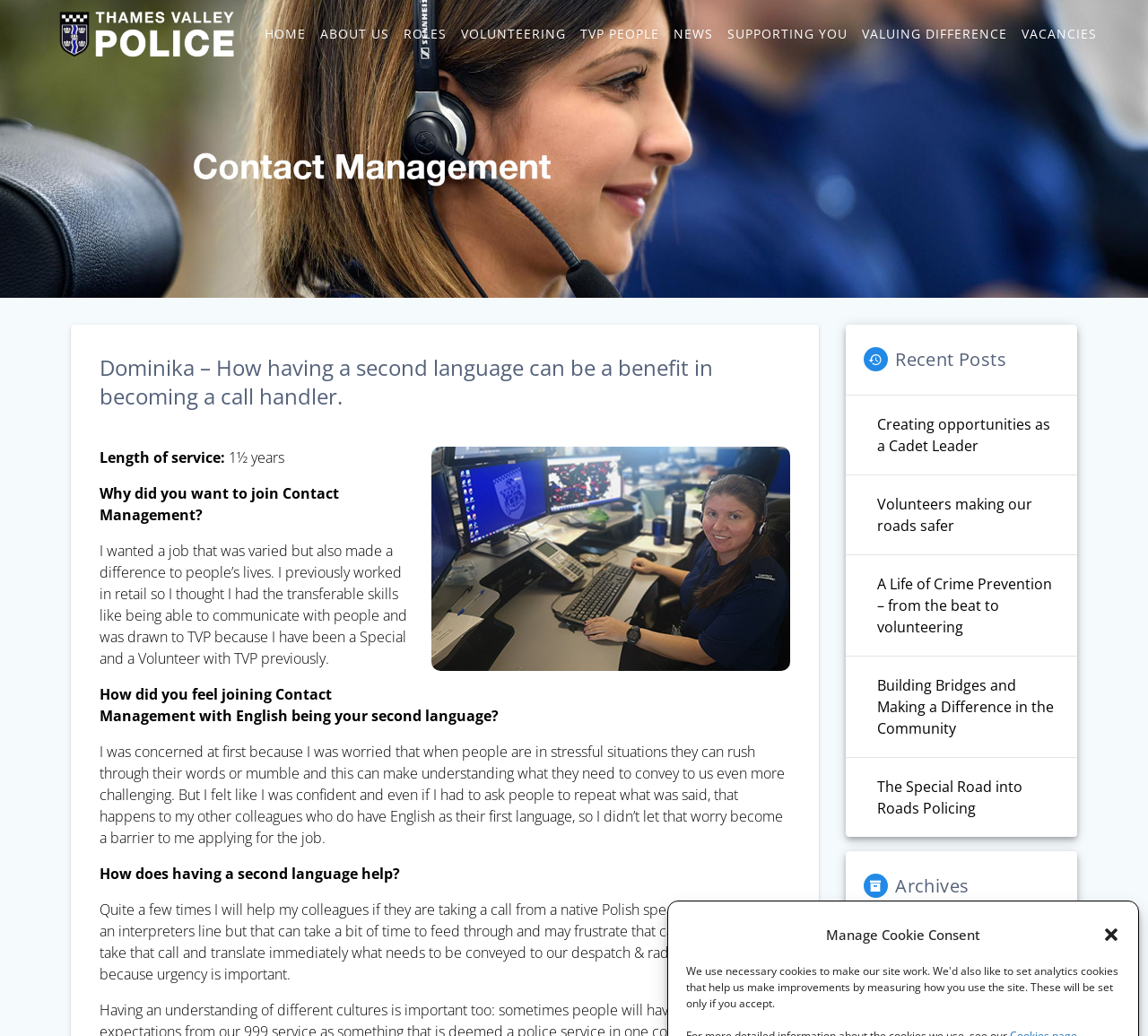Please identify the bounding box coordinates of the element's region that I should click in order to complete the following instruction: "Read the ABOUT page". The bounding box coordinates consist of four float numbers between 0 and 1, i.e., [left, top, right, bottom].

None